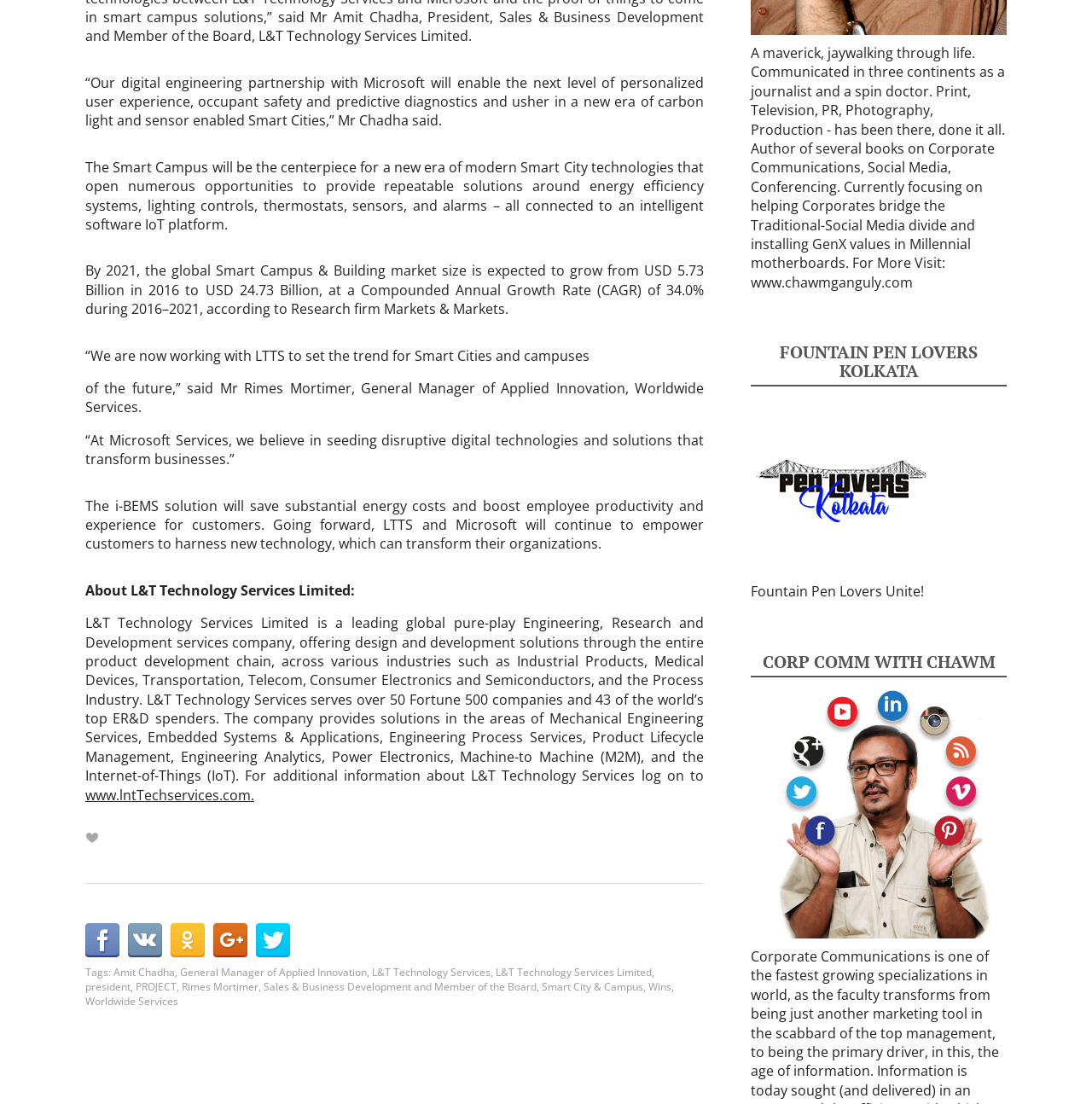Identify the bounding box coordinates of the specific part of the webpage to click to complete this instruction: "Visit L&T Technology Services website".

[0.078, 0.711, 0.233, 0.728]